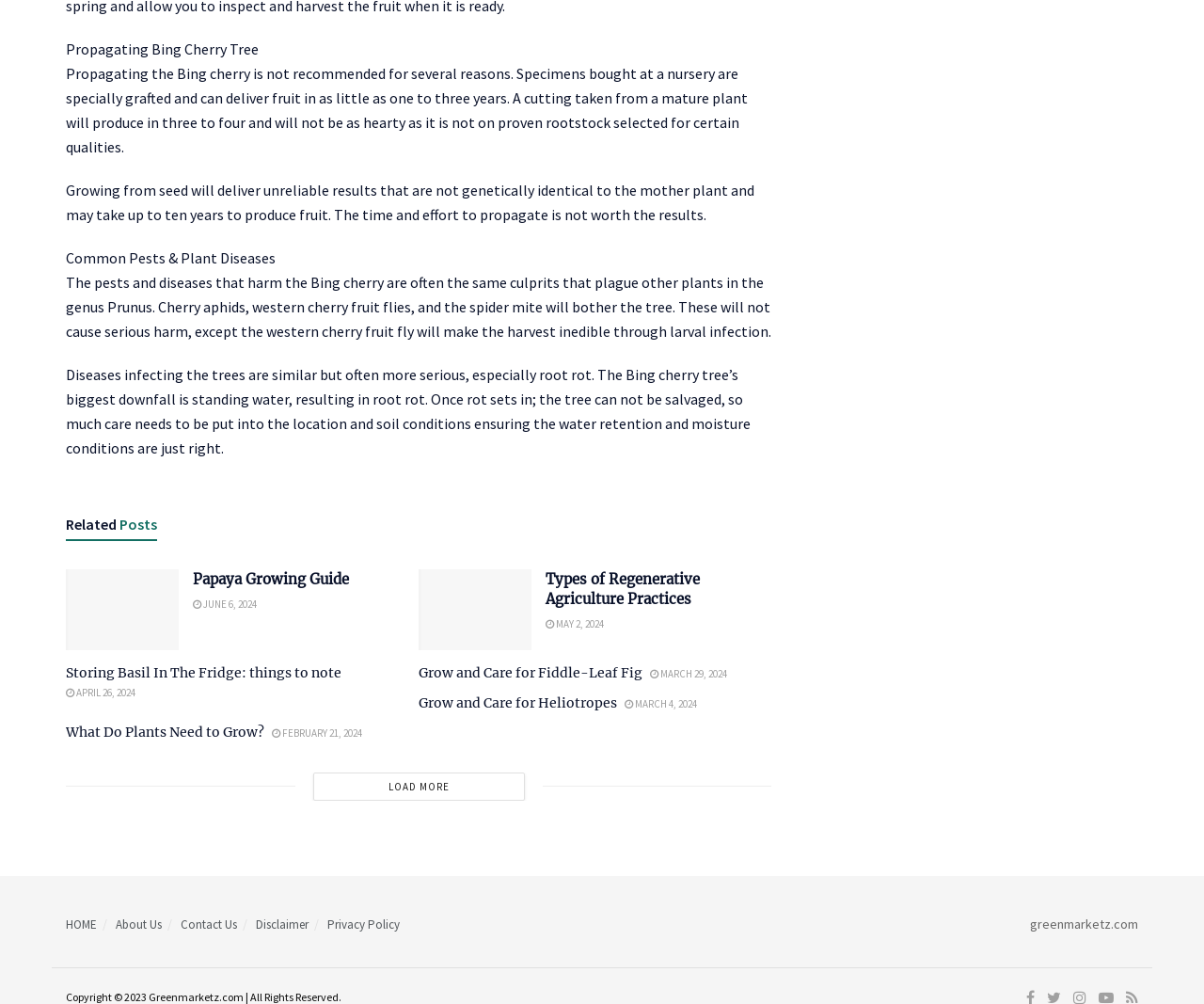Locate the bounding box coordinates of the element that should be clicked to execute the following instruction: "Learn about 'Types of Regenerative Agriculture Practices'".

[0.348, 0.567, 0.441, 0.648]